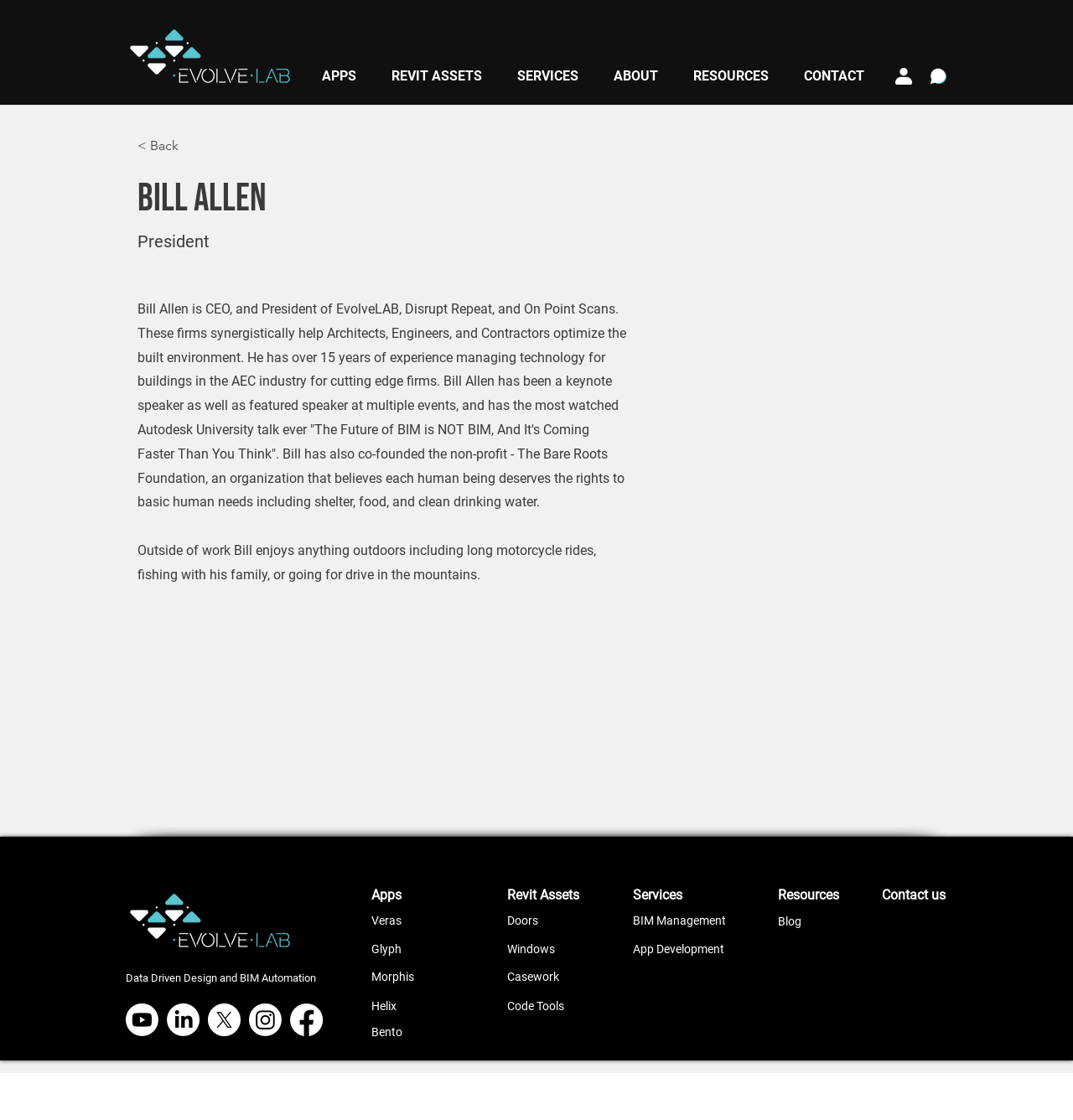Could you determine the bounding box coordinates of the clickable element to complete the instruction: "View Bill Allen's profile picture"? Provide the coordinates as four float numbers between 0 and 1, i.e., [left, top, right, bottom].

[0.638, 0.273, 0.945, 0.567]